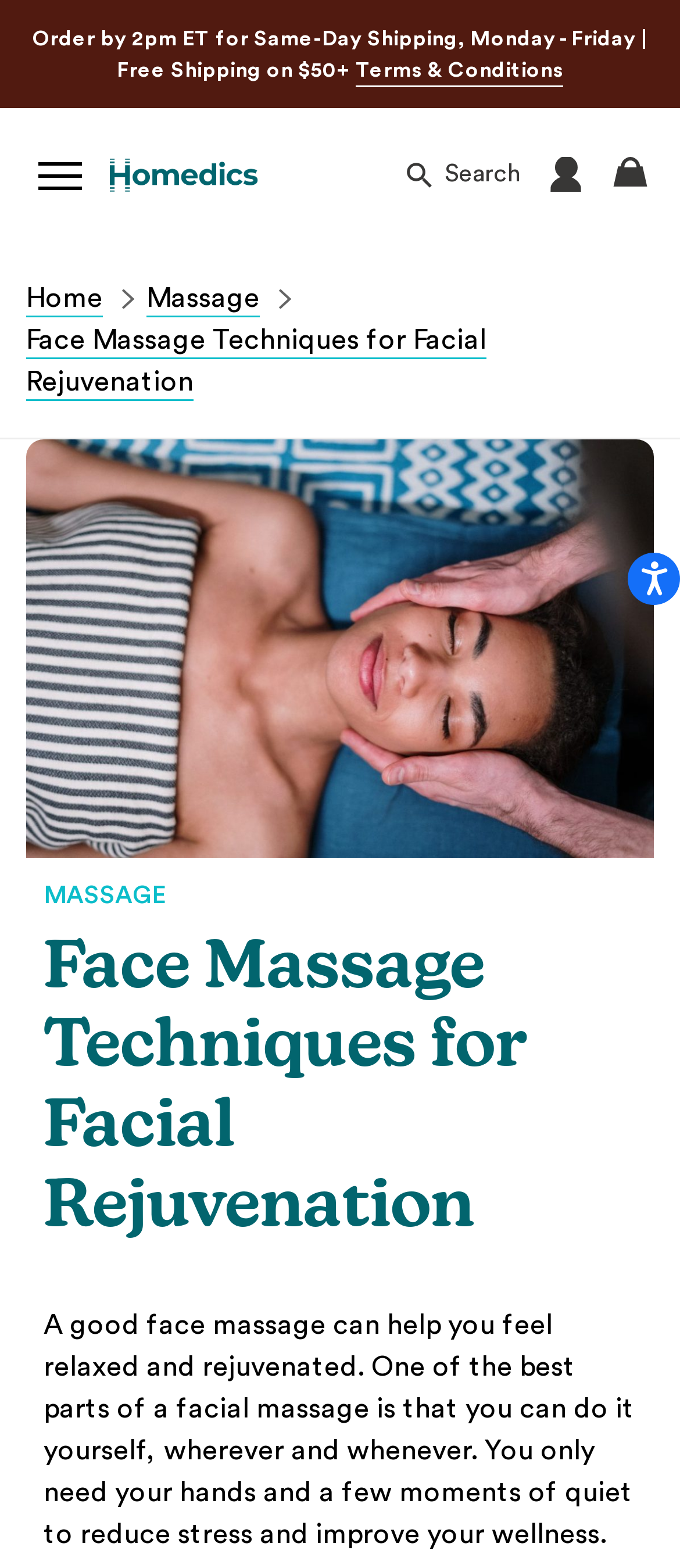Locate the bounding box coordinates of the element that needs to be clicked to carry out the instruction: "Search for something". The coordinates should be given as four float numbers ranging from 0 to 1, i.e., [left, top, right, bottom].

[0.569, 0.087, 0.785, 0.137]